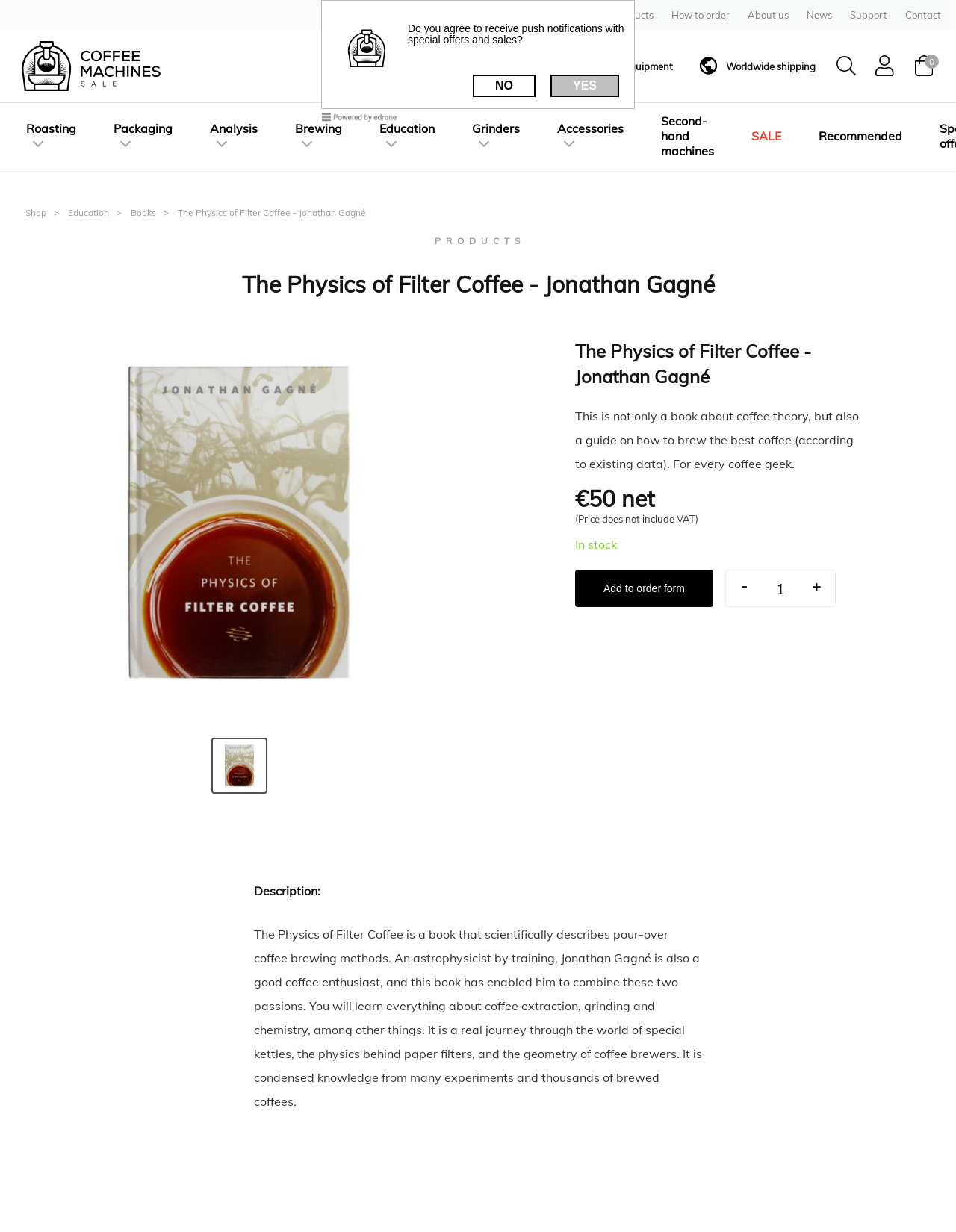Determine the bounding box coordinates for the element that should be clicked to follow this instruction: "Learn about coffee roasting equipment". The coordinates should be given as four float numbers between 0 and 1, in the format [left, top, right, bottom].

[0.58, 0.049, 0.704, 0.058]